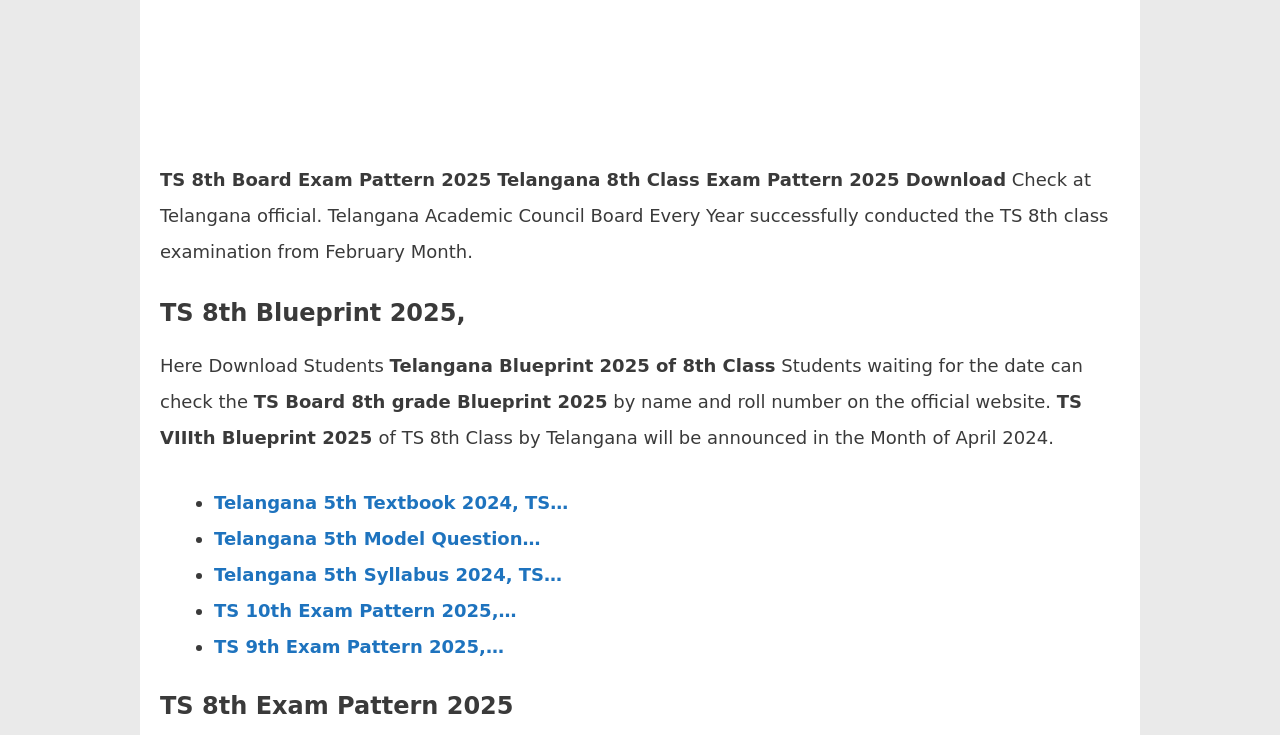Bounding box coordinates are specified in the format (top-left x, top-left y, bottom-right x, bottom-right y). All values are floating point numbers bounded between 0 and 1. Please provide the bounding box coordinate of the region this sentence describes: News

None